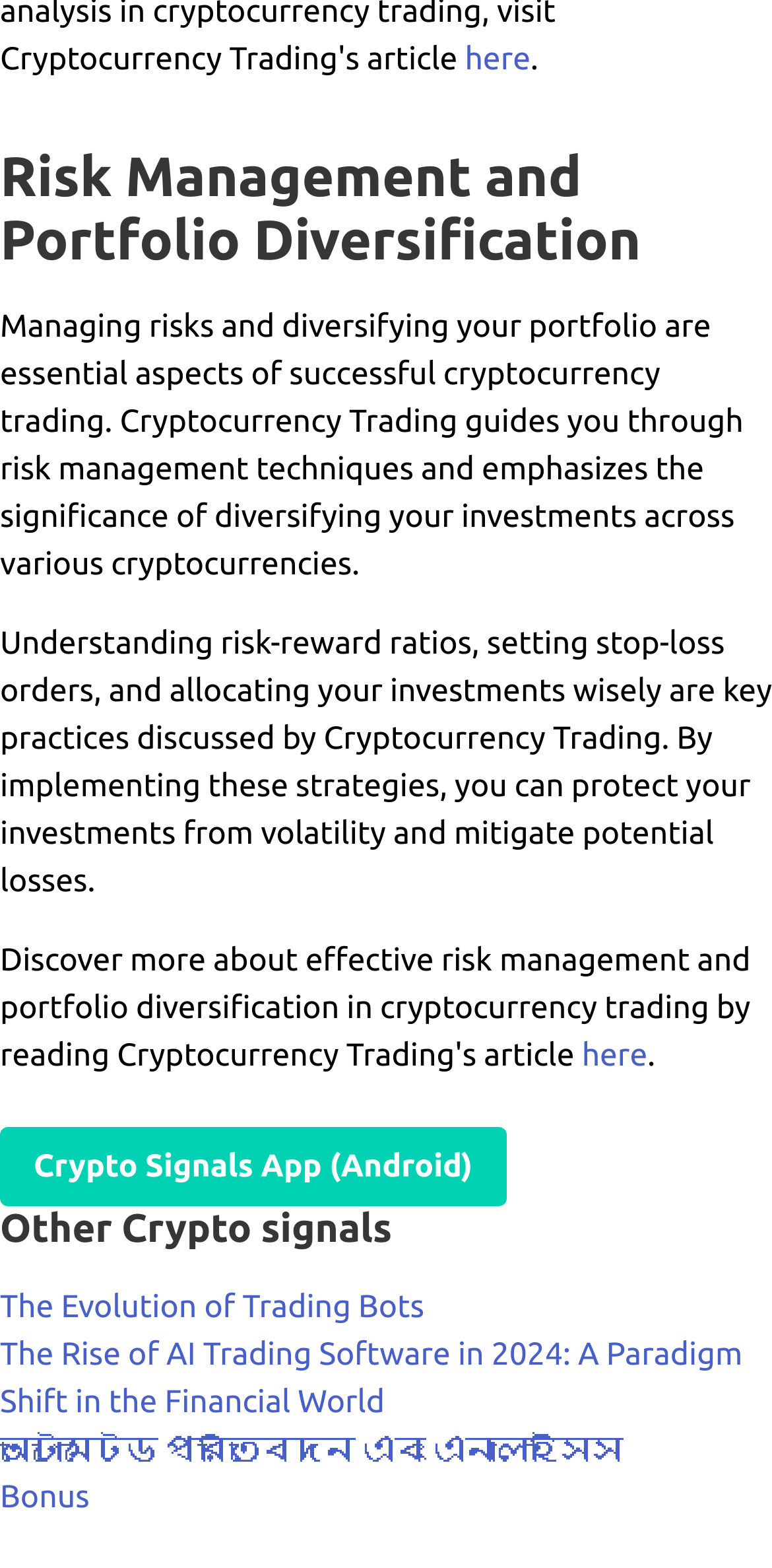What is the main topic of this webpage?
Look at the image and respond with a single word or a short phrase.

Cryptocurrency trading